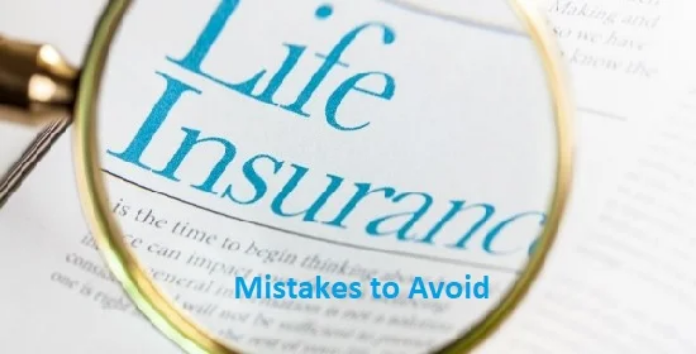Answer briefly with one word or phrase:
What color is the text 'Mistakes to Avoid'?

Blue